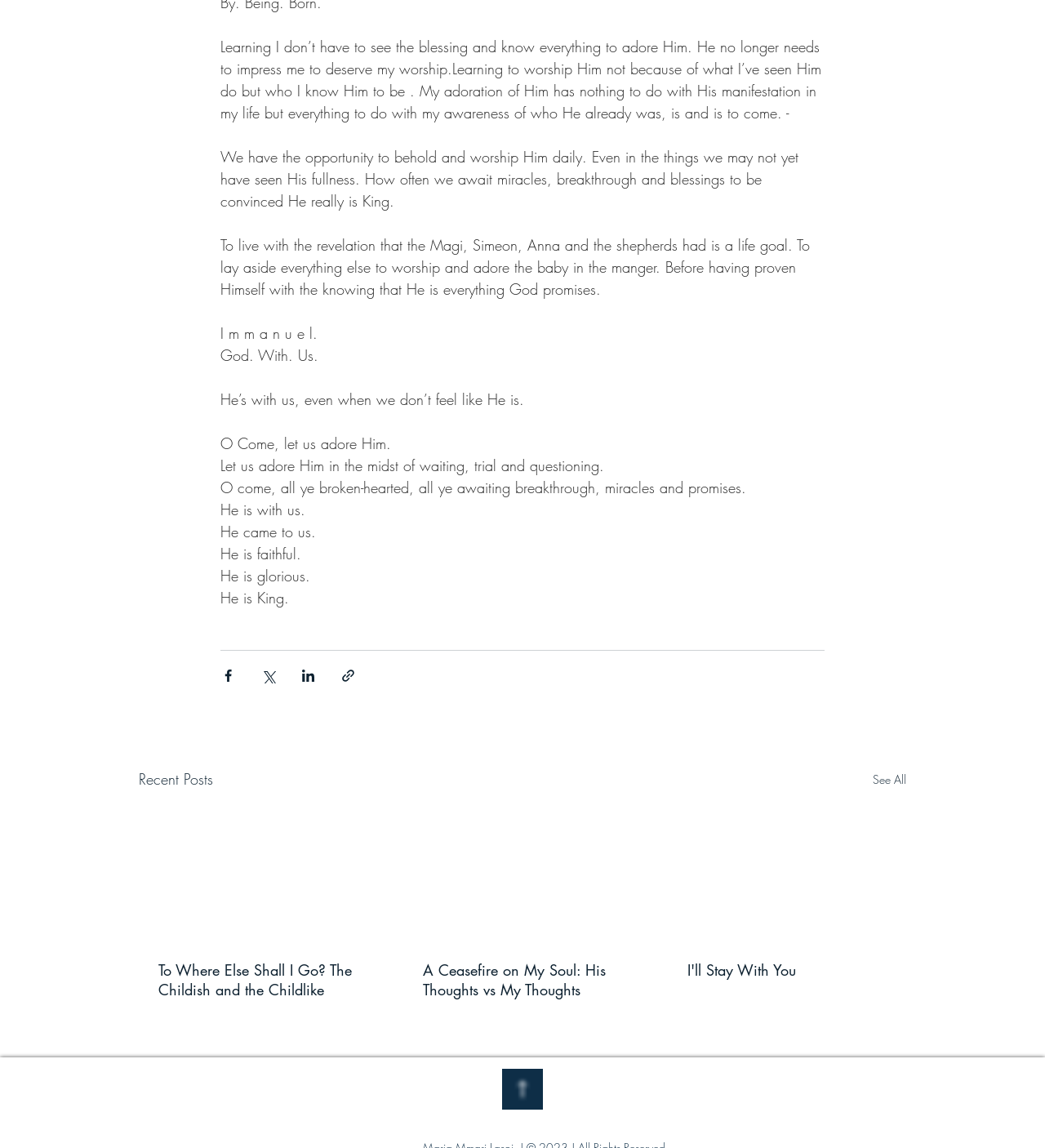Provide a brief response using a word or short phrase to this question:
What is the main theme of this webpage?

Worship and faith